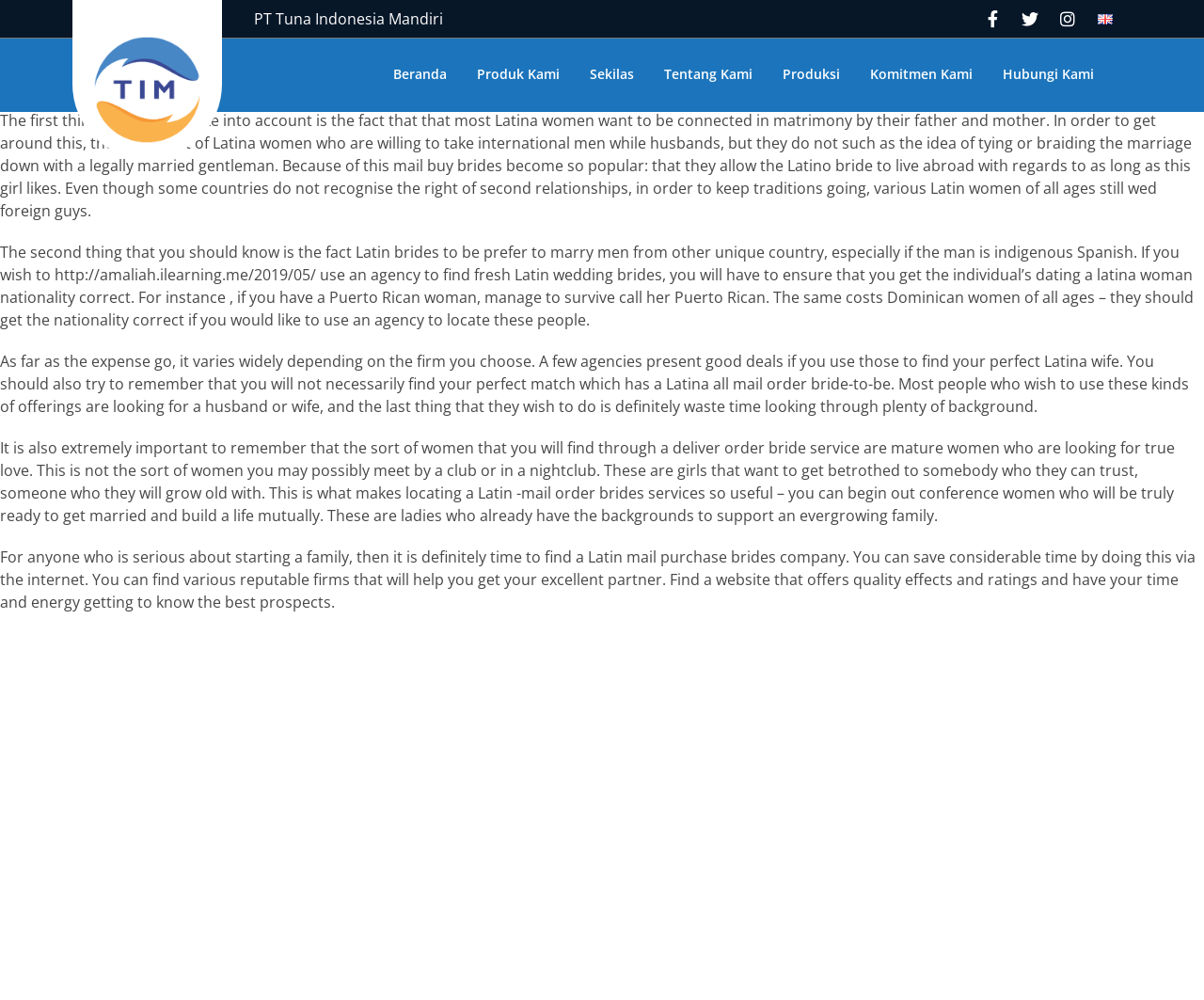Analyze the image and deliver a detailed answer to the question: What is the importance of cultural significance in marriage?

The webpage highlights the importance of cultural significance in marriage, specifically for Latin brides, who want to include cultural elements in their wedding ceremony. This suggests that cultural significance is an important aspect of marriage for these individuals.